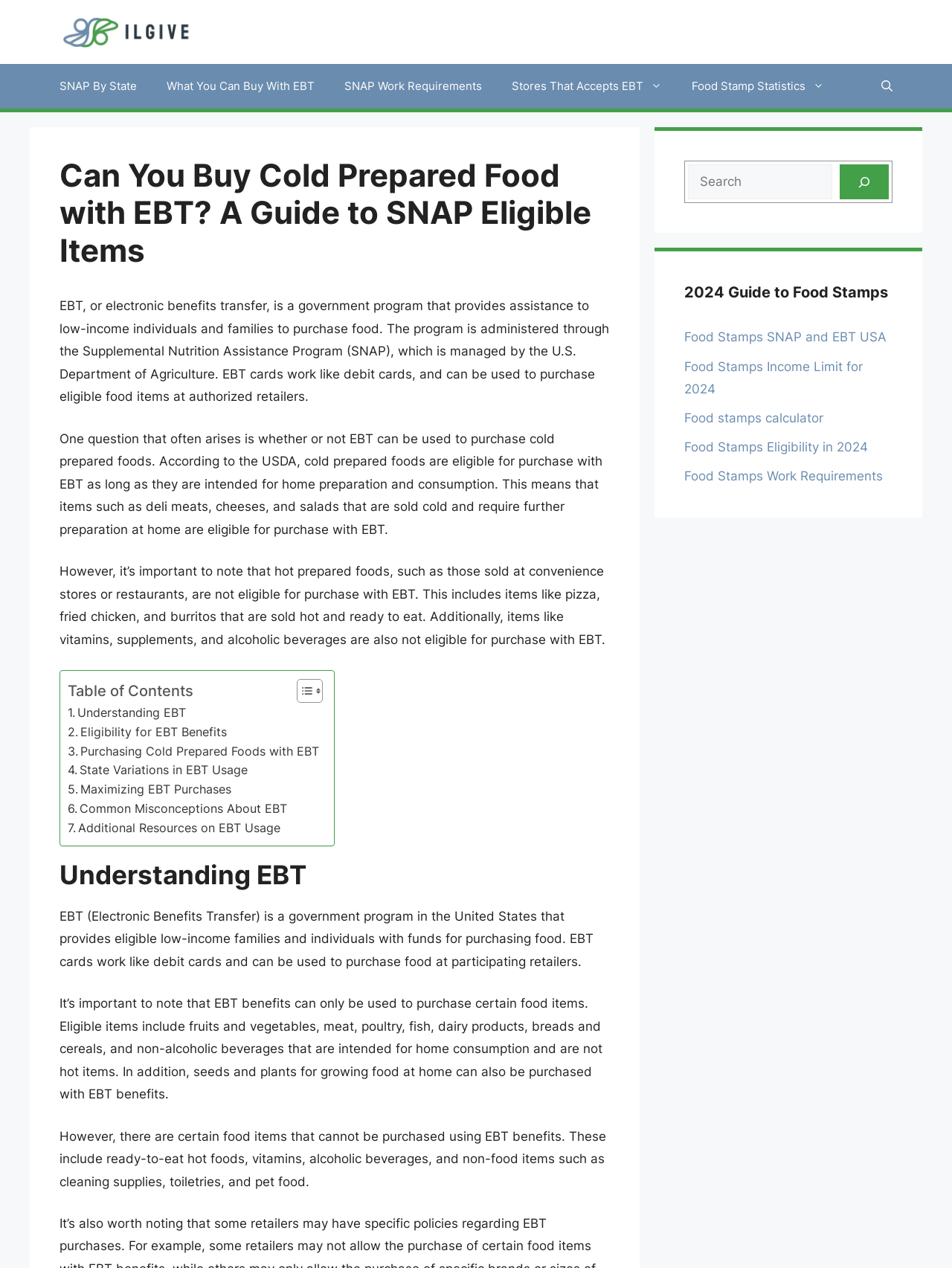What is the purpose of the SNAP program?
Analyze the image and provide a thorough answer to the question.

The webpage explains that the Supplemental Nutrition Assistance Program (SNAP) is managed by the U.S. Department of Agriculture and provides assistance to low-income individuals and families to purchase food.